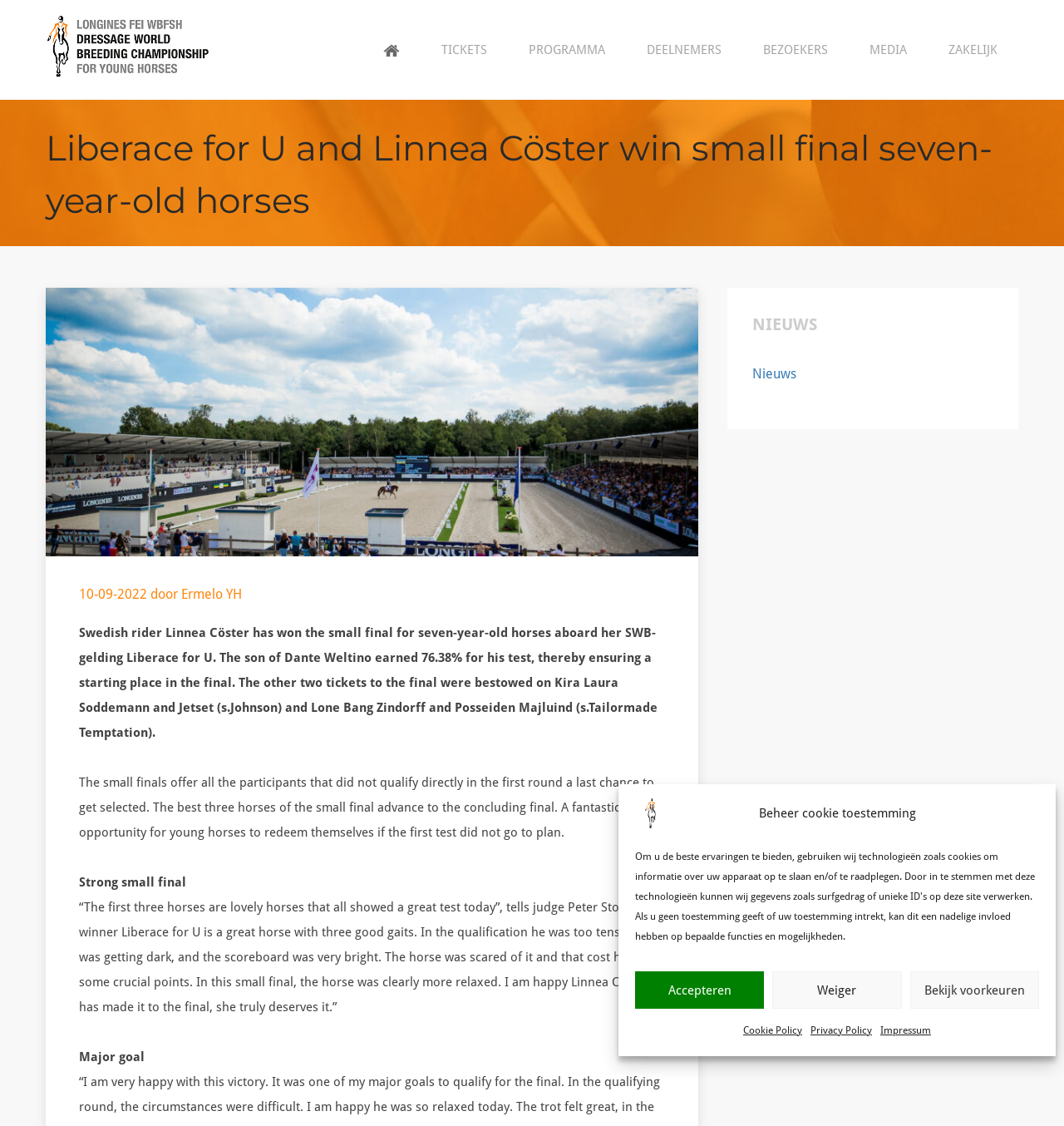Extract the bounding box coordinates for the HTML element that matches this description: "Weiger". The coordinates should be four float numbers between 0 and 1, i.e., [left, top, right, bottom].

[0.726, 0.863, 0.847, 0.896]